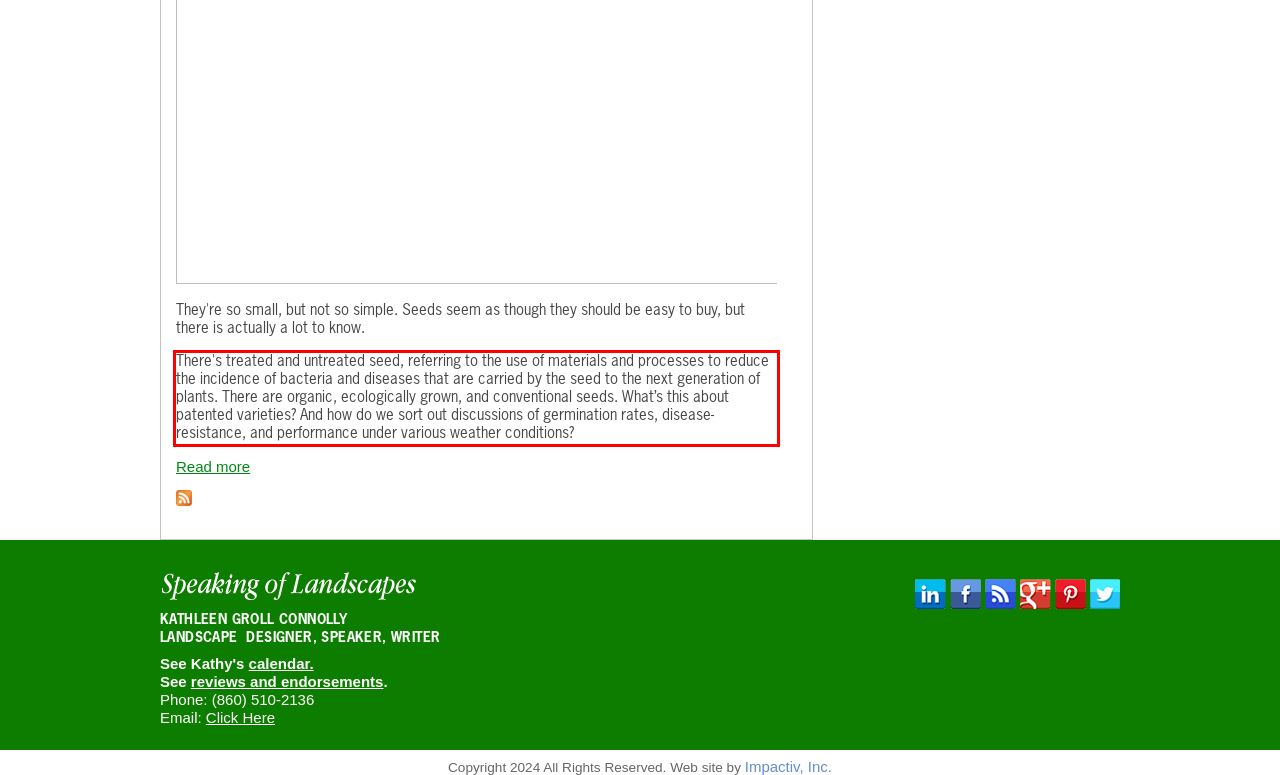Please look at the screenshot provided and find the red bounding box. Extract the text content contained within this bounding box.

There's treated and untreated seed, referring to the use of materials and processes to reduce the incidence of bacteria and diseases that are carried by the seed to the next generation of plants. There are organic, ecologically grown, and conventional seeds. What’s this about patented varieties? And how do we sort out discussions of germination rates, disease-resistance, and performance under various weather conditions?